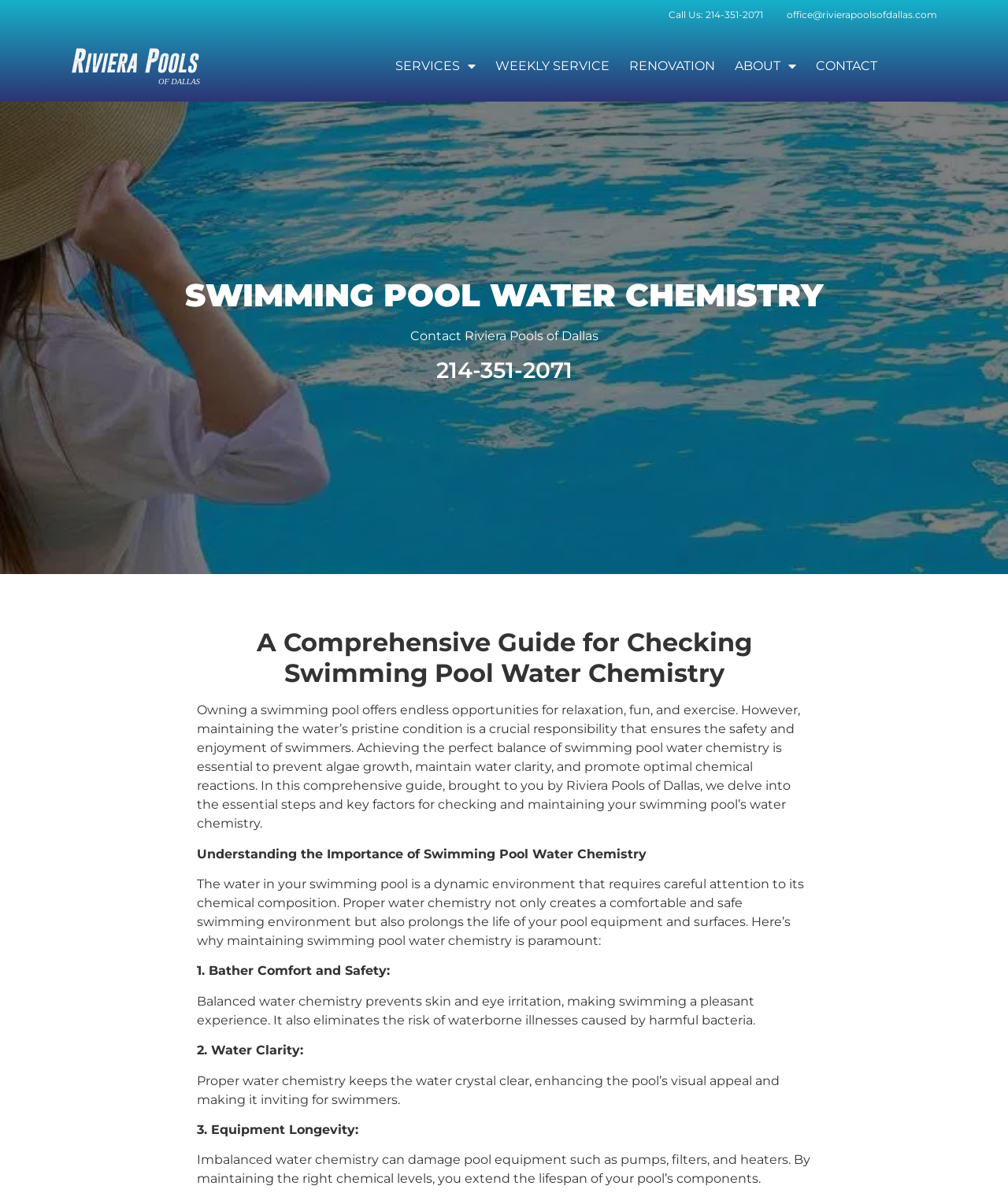How many reasons are given for maintaining swimming pool water chemistry?
Analyze the image and deliver a detailed answer to the question.

I found this information by reading the section of the webpage that explains the importance of maintaining swimming pool water chemistry. It lists three reasons: bather comfort and safety, water clarity, and equipment longevity.